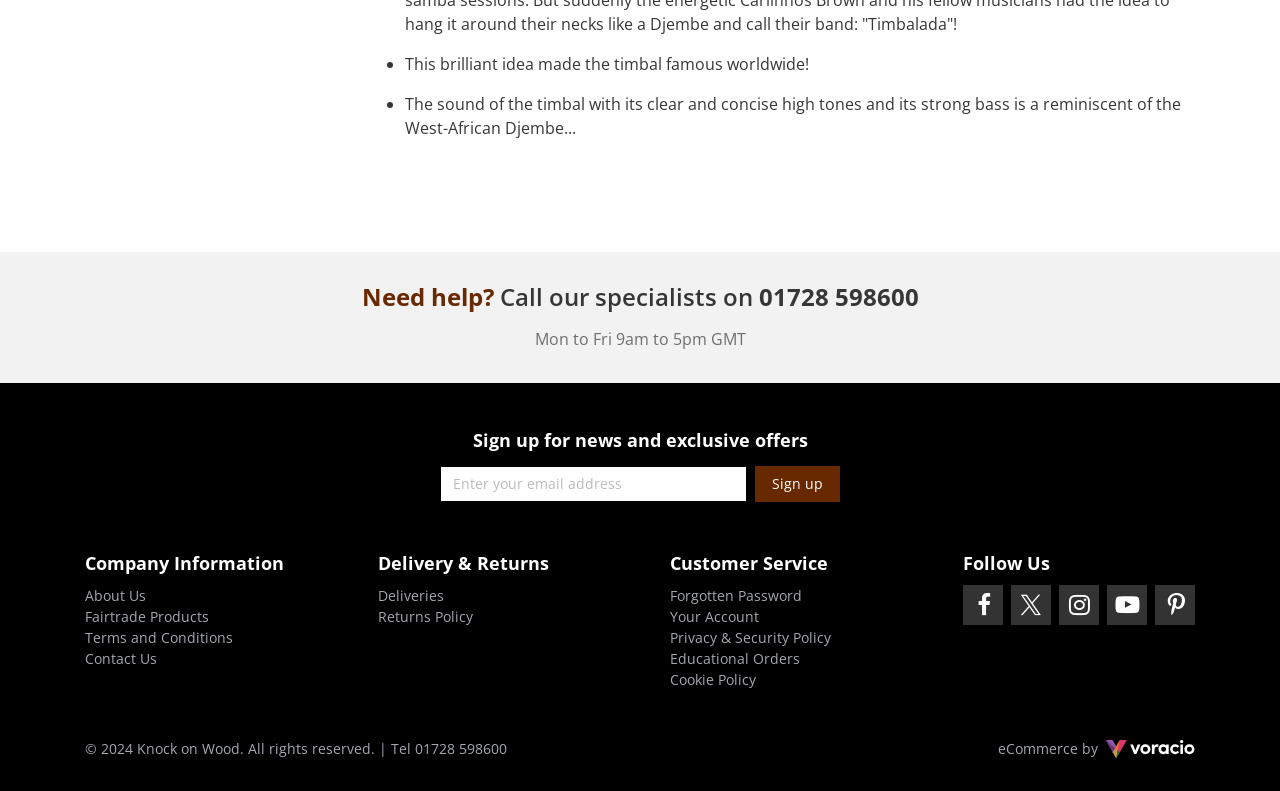Can you find the bounding box coordinates for the element that needs to be clicked to execute this instruction: "Visit the About Us page"? The coordinates should be given as four float numbers between 0 and 1, i.e., [left, top, right, bottom].

[0.066, 0.741, 0.114, 0.765]